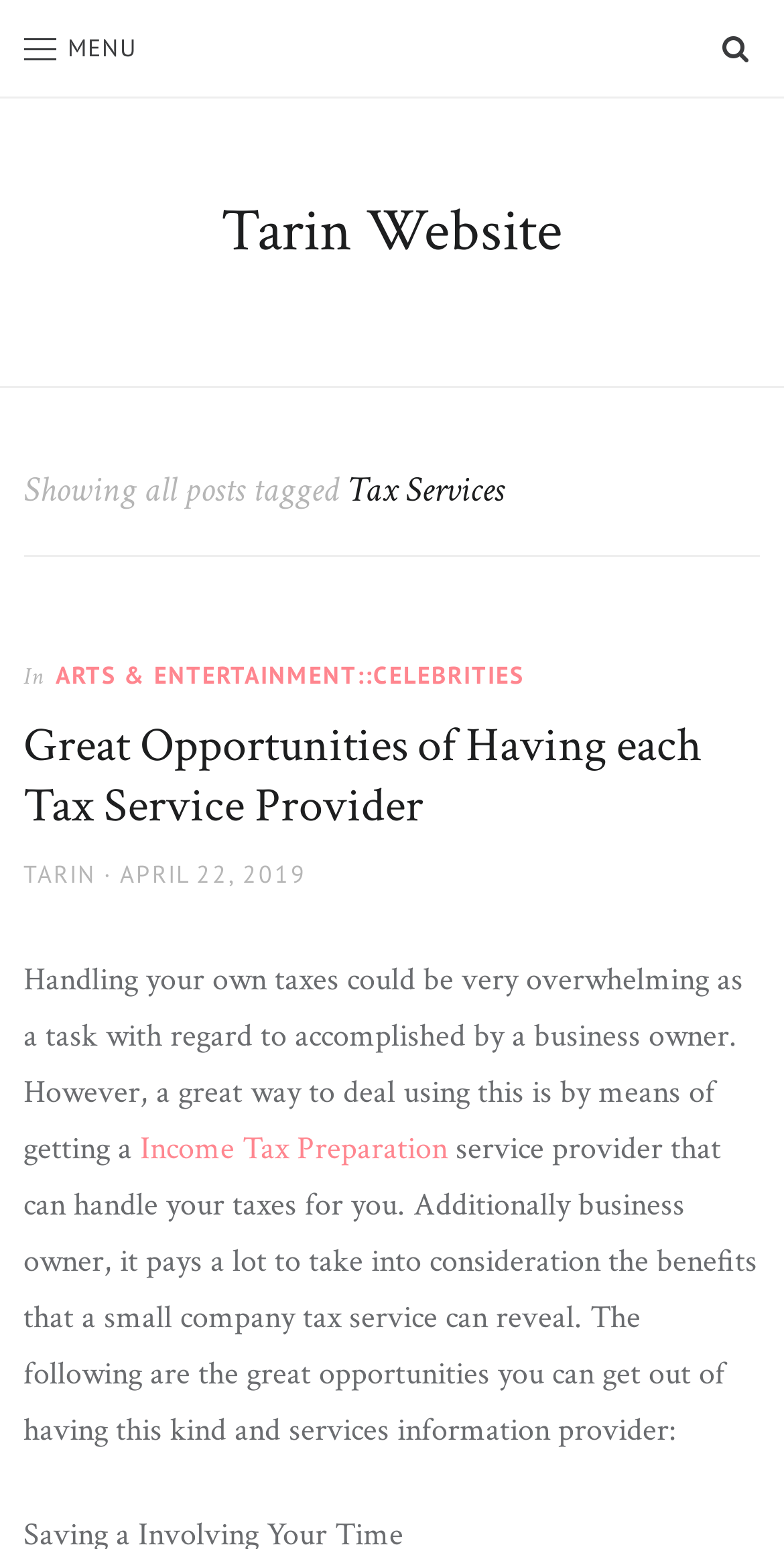Generate the text content of the main heading of the webpage.

Showing all posts tagged Tax Services